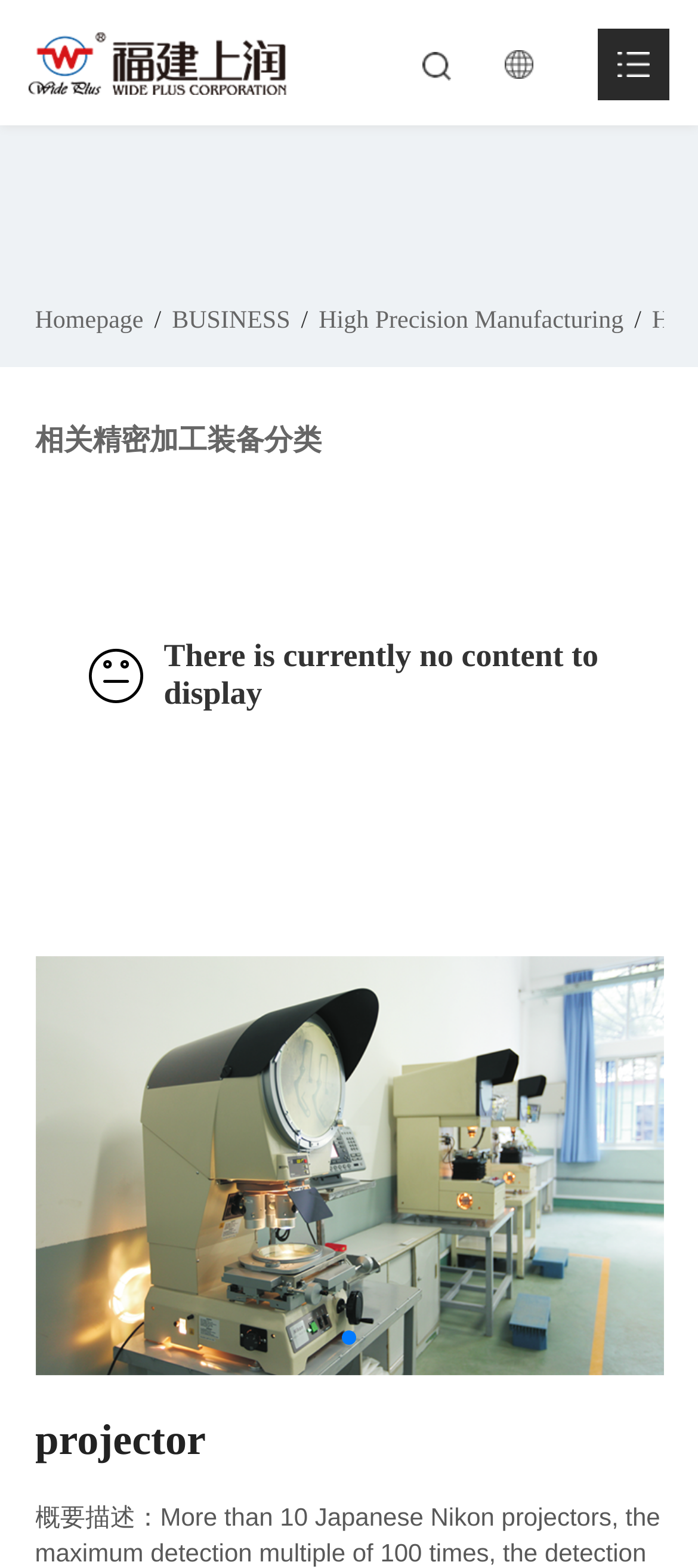Please provide a detailed answer to the question below by examining the image:
How many columns are there in the layout table?

There is only 1 column in the layout table, which is inferred from the static text 'There is currently no content to display' inside the table, indicating that there is no other column.